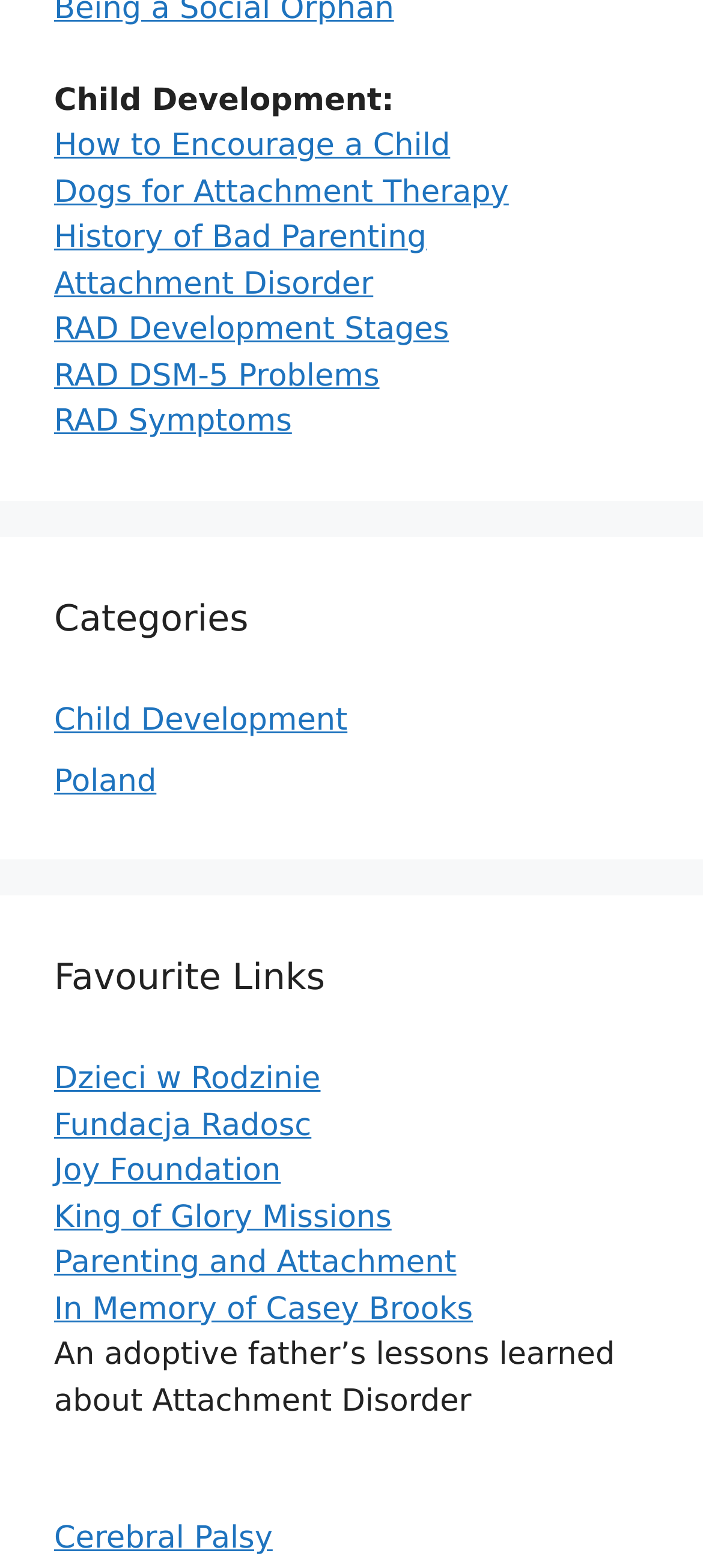Identify the bounding box coordinates for the element that needs to be clicked to fulfill this instruction: "Learn about cerebral palsy". Provide the coordinates in the format of four float numbers between 0 and 1: [left, top, right, bottom].

[0.077, 0.97, 0.388, 0.993]